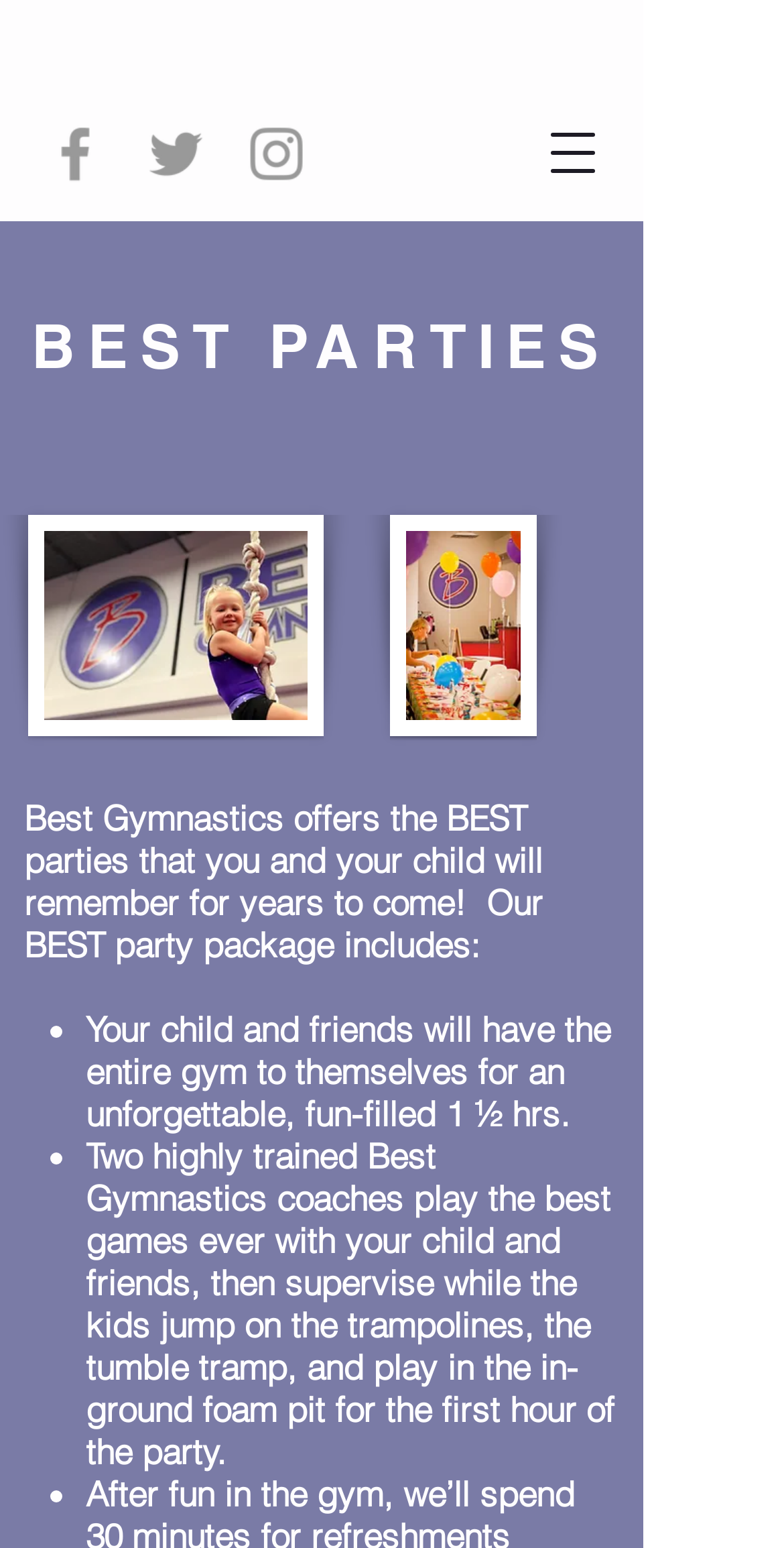Articulate a detailed summary of the webpage's content and design.

The webpage is about Best Gymnastics, specifically highlighting their party offerings. At the top left, there is a social bar with three links, including a grey Facebook icon and a grey Twitter icon. To the right of the social bar, there is a button to open a navigation menu. 

Below the social bar, there is a large heading that reads "BEST PARTIES". On the left side, there are two images, one of which is a favorite image, and the other is a party scene at Best Gymnastics. 

Below the images, there is a paragraph of text that describes the party package offered by Best Gymnastics, stating that it includes exclusive use of the gym for an unforgettable 1.5 hours. 

Following the paragraph, there is a list of three bullet points, each describing a feature of the party package. The first bullet point explains that the party will have the entire gym to themselves. The second bullet point details the activities led by two trained coaches, including games, trampoline jumping, and playing in the foam pit. The third bullet point is not explicitly stated, but it is likely to describe another feature of the party package.